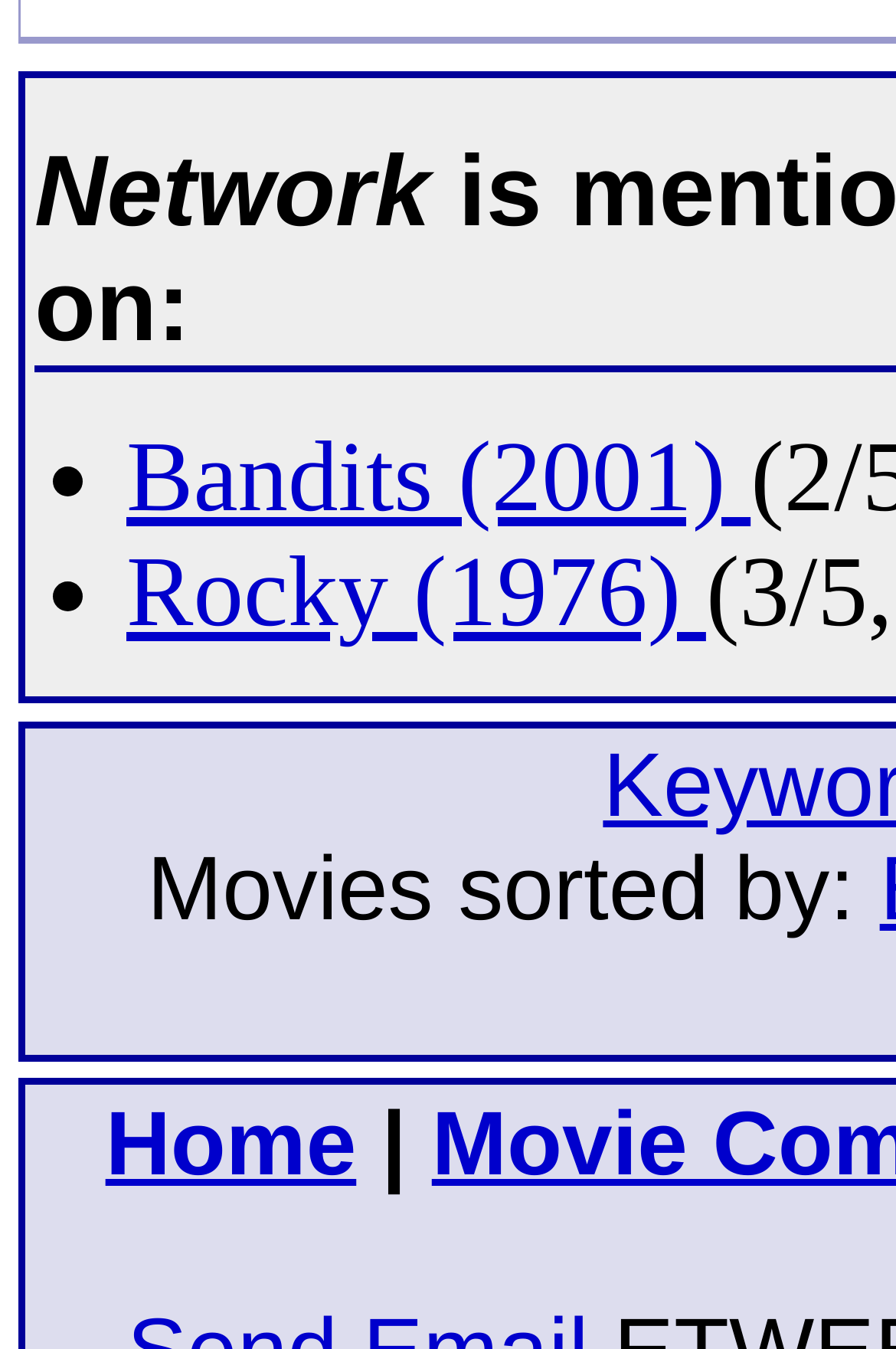Refer to the image and offer a detailed explanation in response to the question: What is the vertical position of the 'Home' link?

I compared the y1 and y2 coordinates of the 'Home' link element with the other elements and found that its y1 coordinate is larger than the others, indicating that it is located below the movie list.